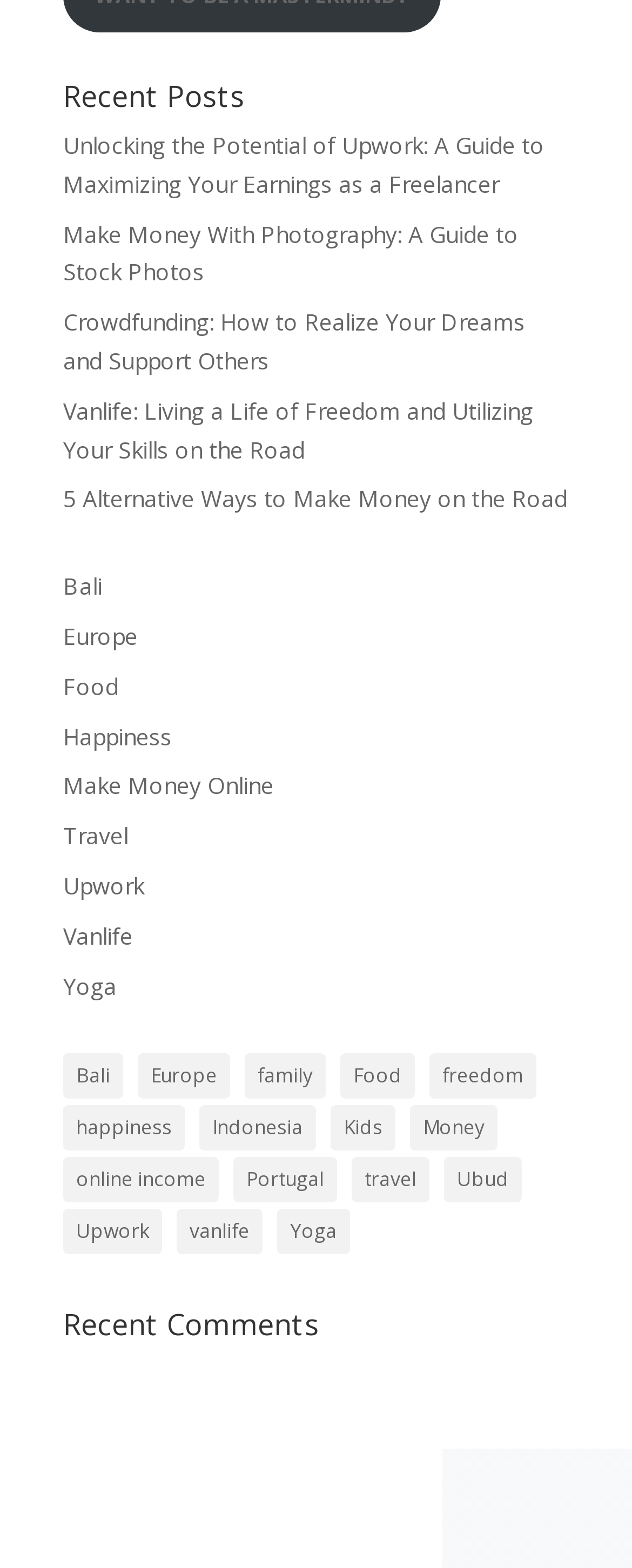Could you provide the bounding box coordinates for the portion of the screen to click to complete this instruction: "Browse the 'travel' category"?

[0.556, 0.738, 0.679, 0.767]